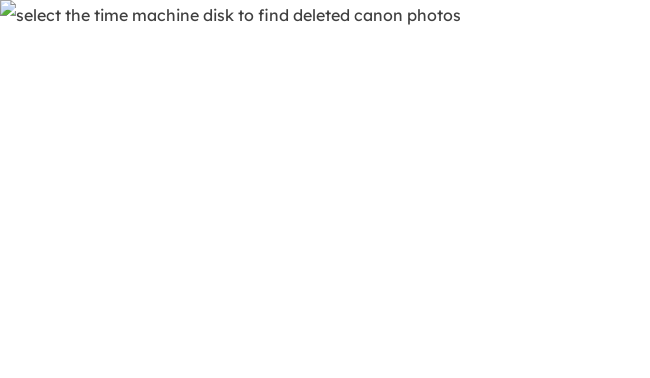What type of users is the guidance intended for?
Answer with a single word or short phrase according to what you see in the image.

Mac users